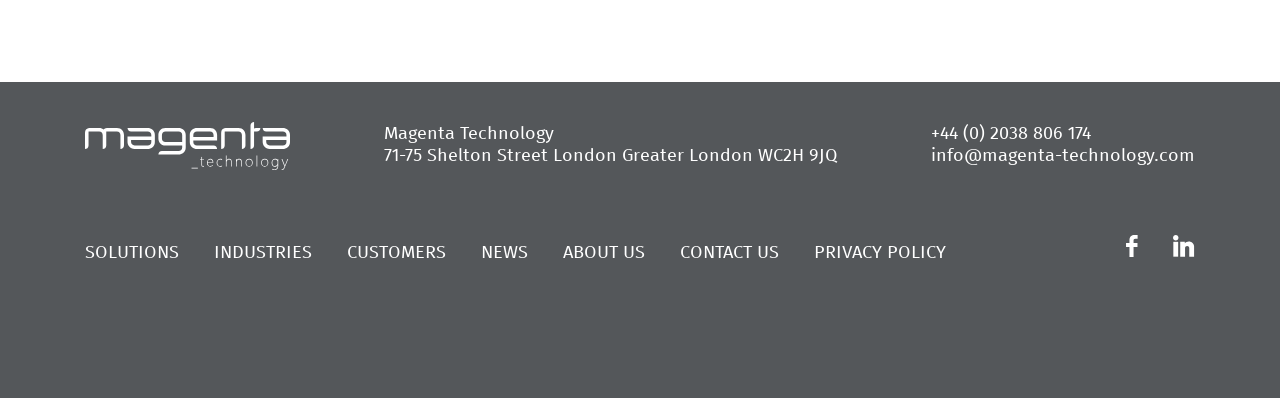What is the company name?
Provide a detailed answer to the question using information from the image.

The company name can be found in the top-left section of the webpage, where it is written as 'Magenta Technology' in a static text element.